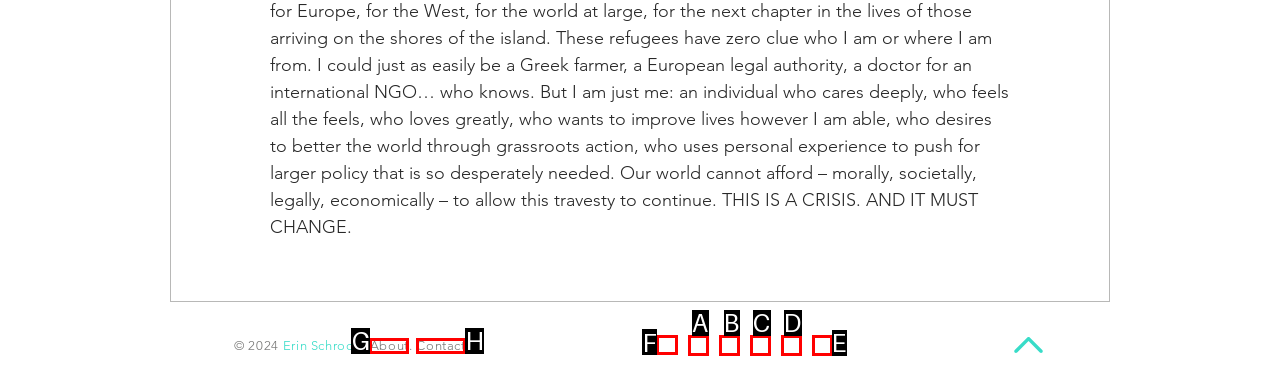Choose the letter of the option that needs to be clicked to perform the task: visit Instagram. Answer with the letter.

F